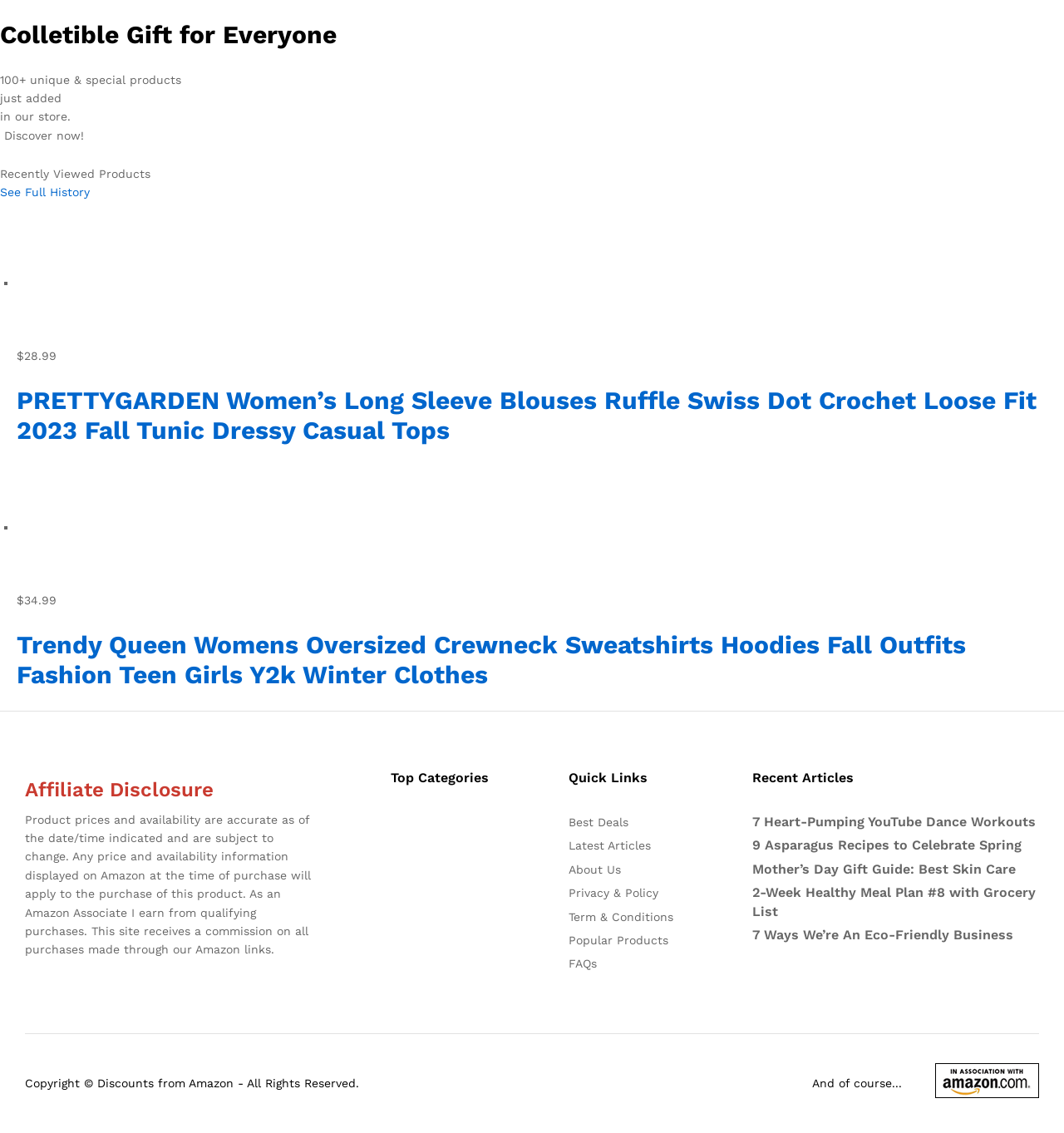Carefully examine the image and provide an in-depth answer to the question: What is the theme of the products listed?

Based on the webpage, I can see that the products listed have titles such as 'PRETTYGARDEN Women’s Long Sleeve Blouses' and 'Trendy Queen Womens Oversized Crewneck Sweatshirts', which suggest that the theme of the products is clothing.